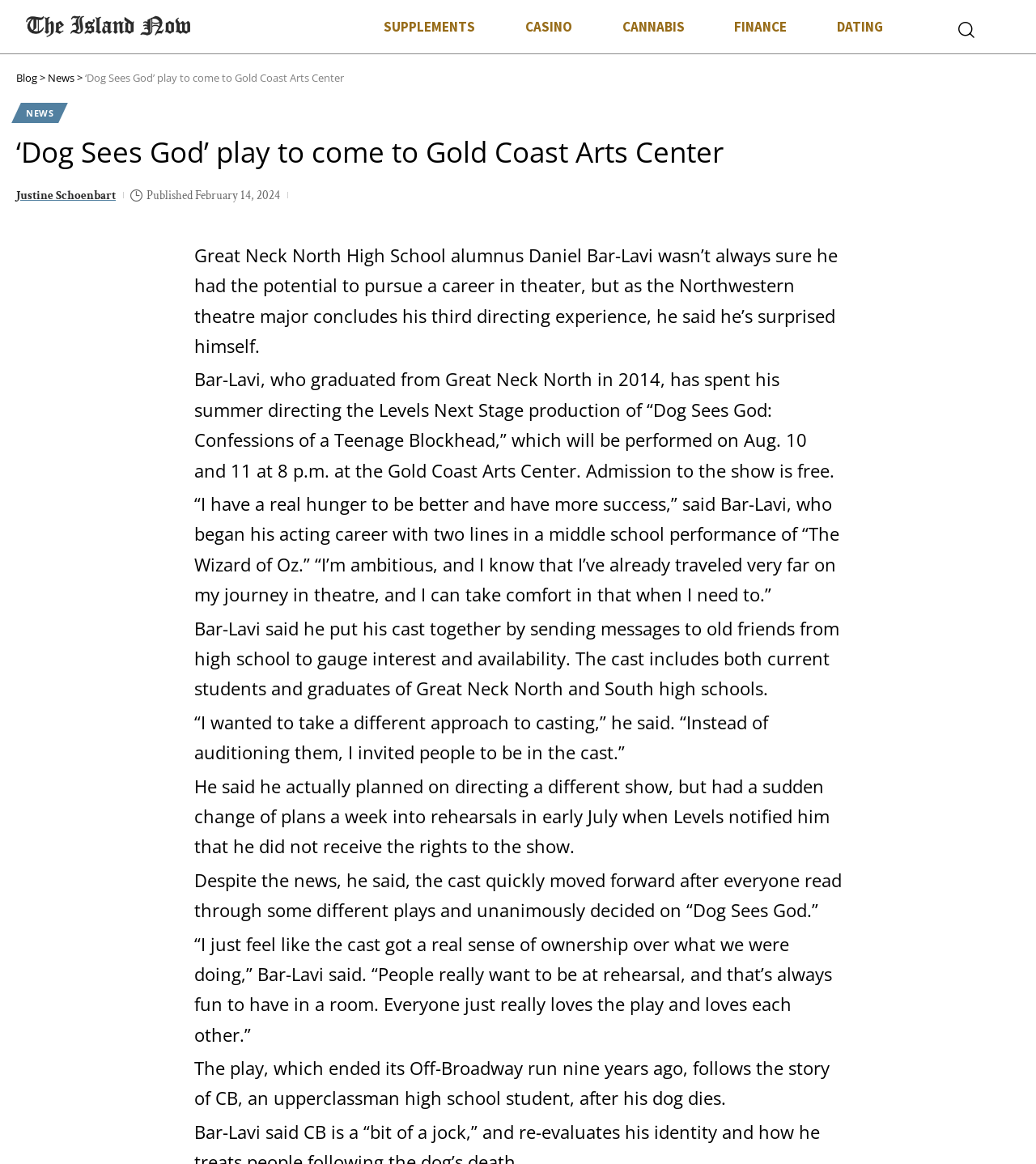Please identify the bounding box coordinates of the clickable area that will allow you to execute the instruction: "Click on the '' link".

[0.896, 0.014, 0.969, 0.038]